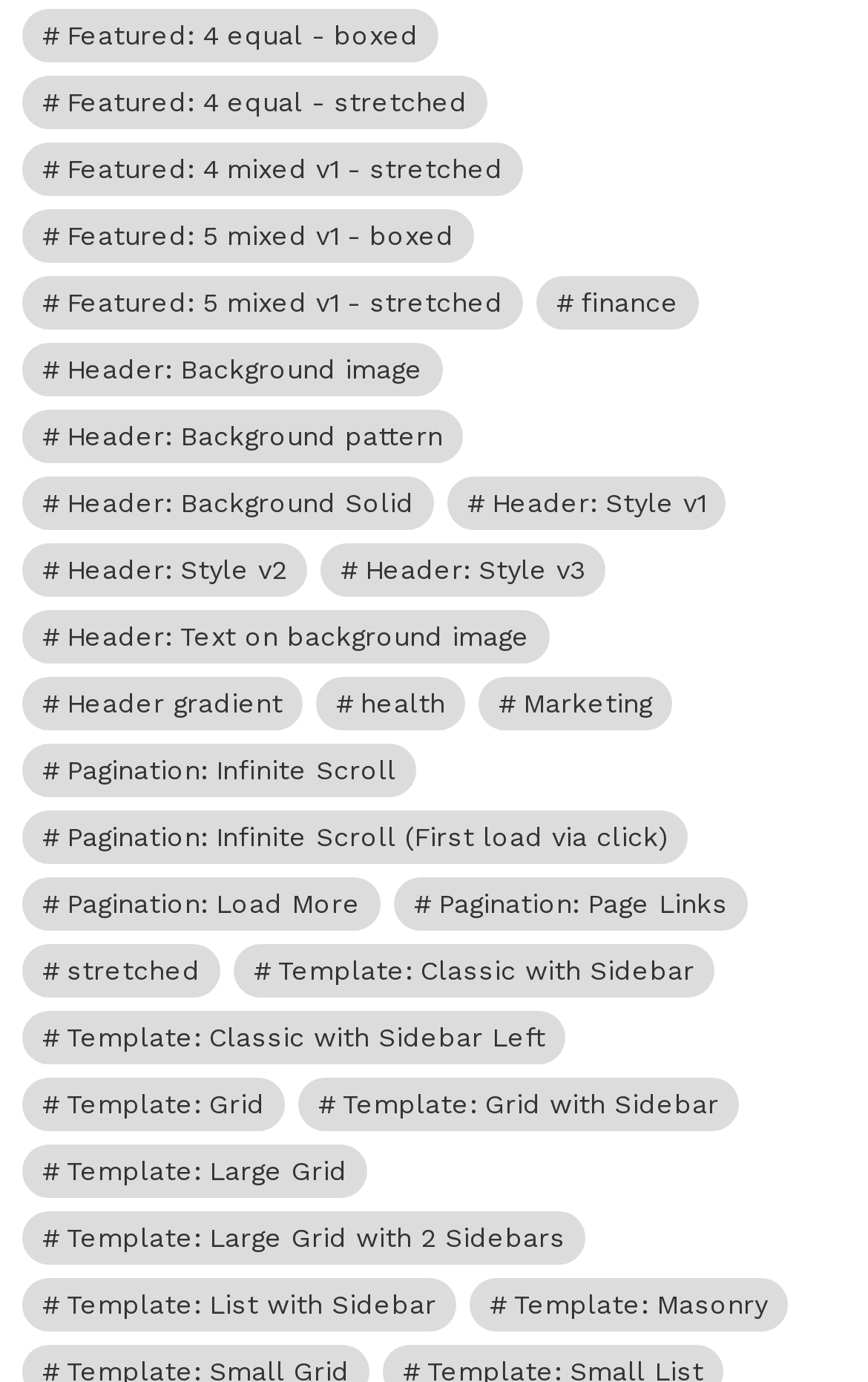Show the bounding box coordinates of the element that should be clicked to complete the task: "Load more pagination items".

[0.026, 0.635, 0.438, 0.674]